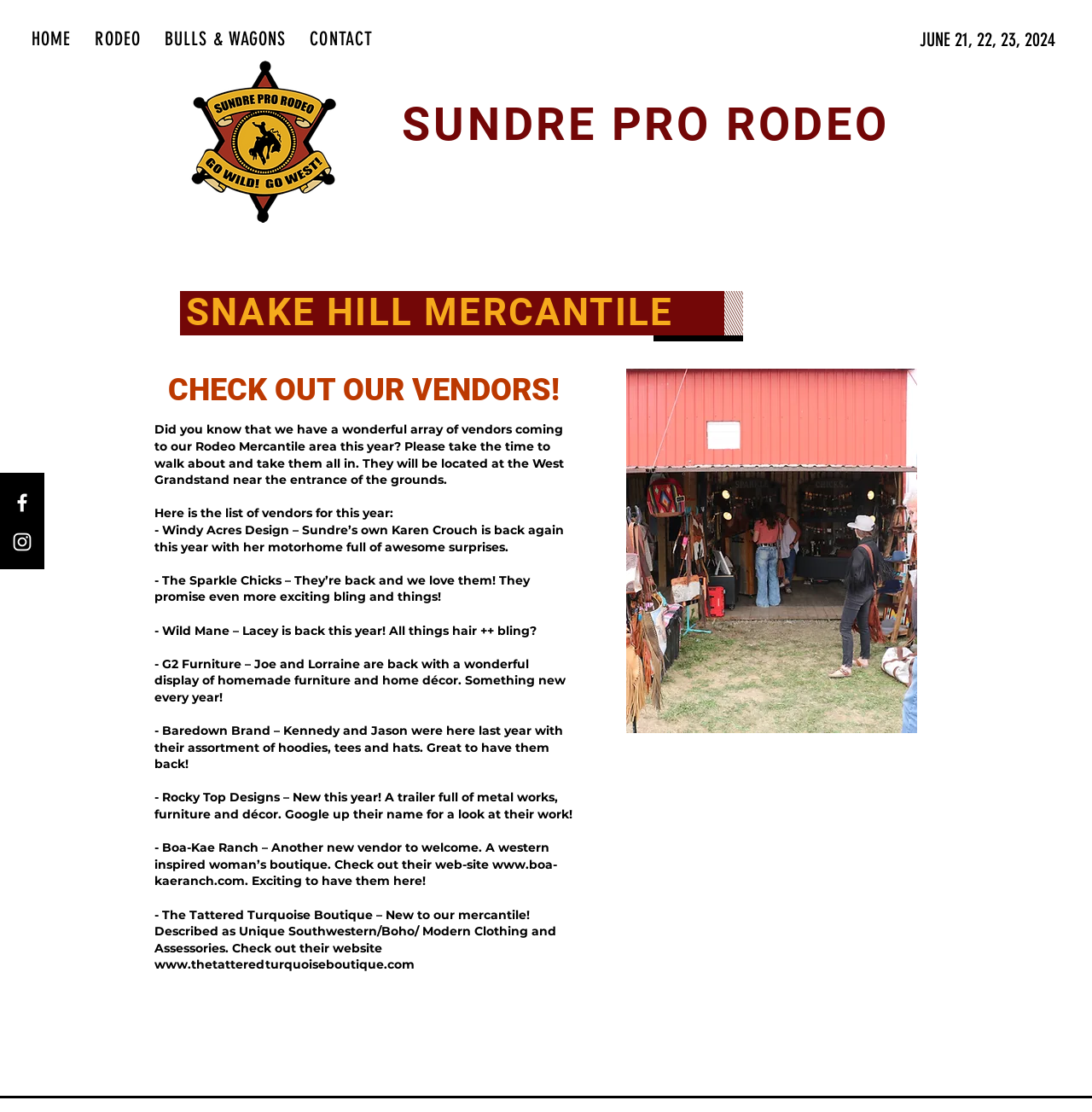Could you find the bounding box coordinates of the clickable area to complete this instruction: "View JUNE 21, 22, 23, 2024 event"?

[0.656, 0.021, 0.981, 0.051]